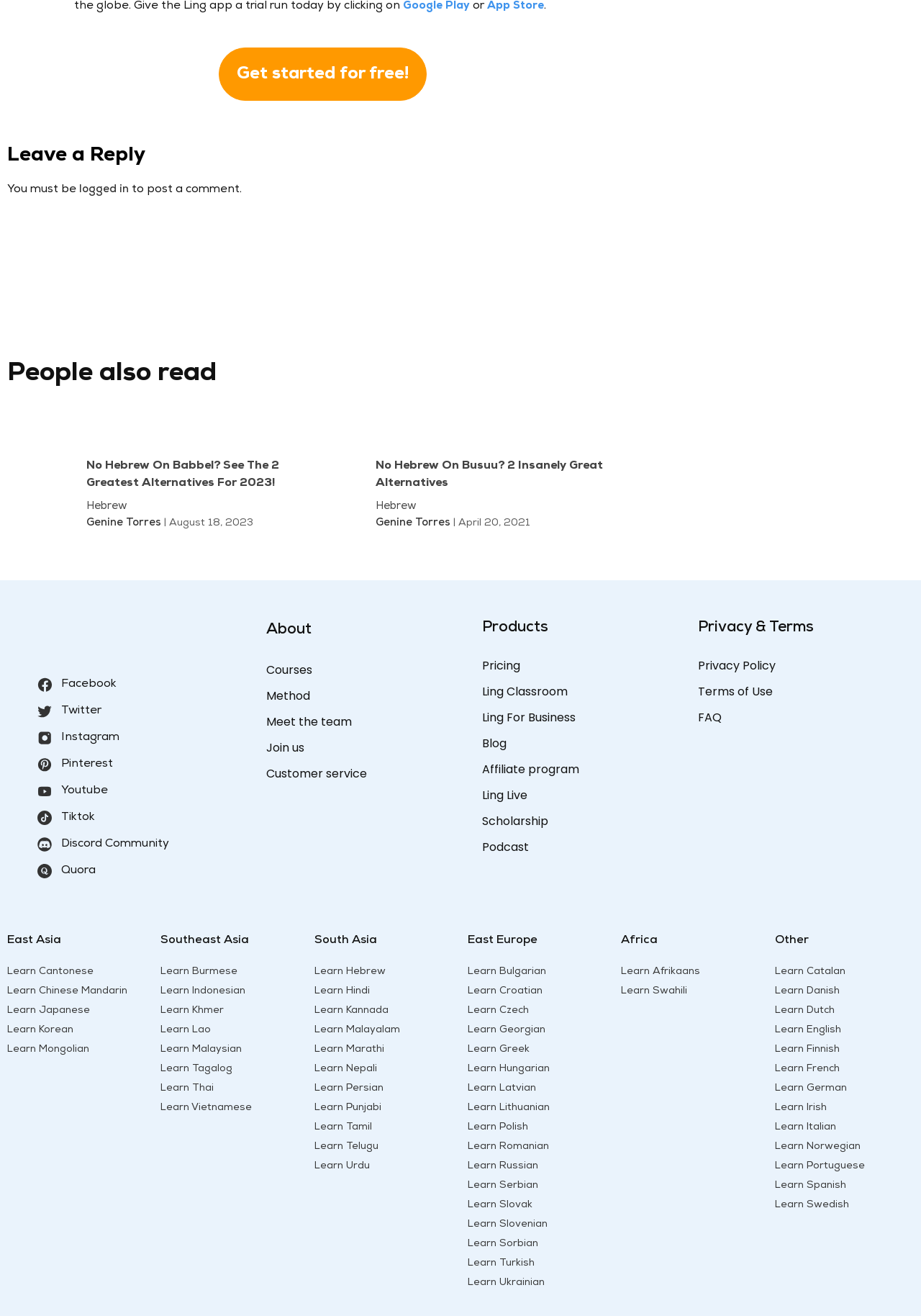Kindly determine the bounding box coordinates for the area that needs to be clicked to execute this instruction: "Click on 'Get started for free!'".

[0.237, 0.036, 0.463, 0.077]